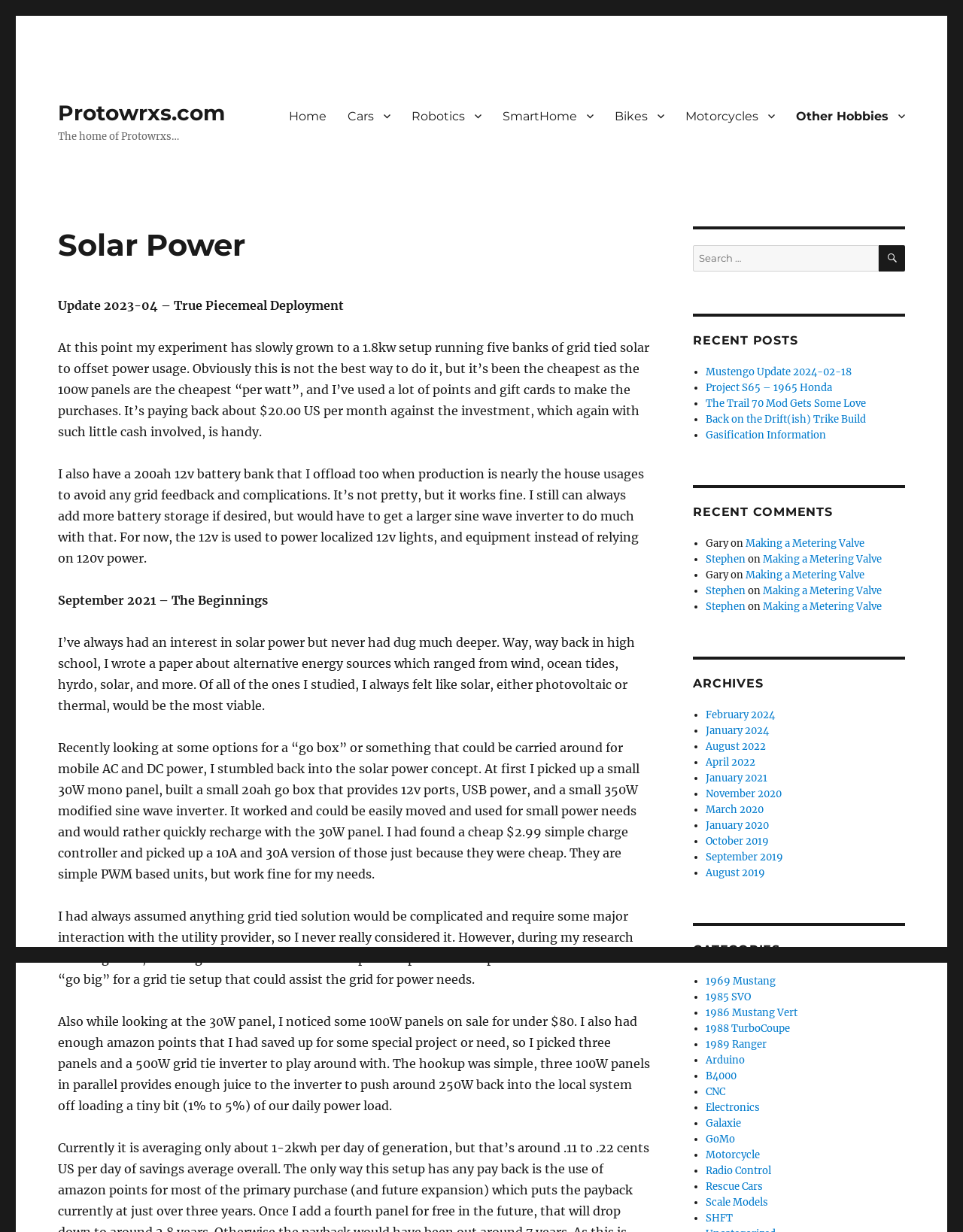What is the function of the search box?
Please use the visual content to give a single word or phrase answer.

To search the website